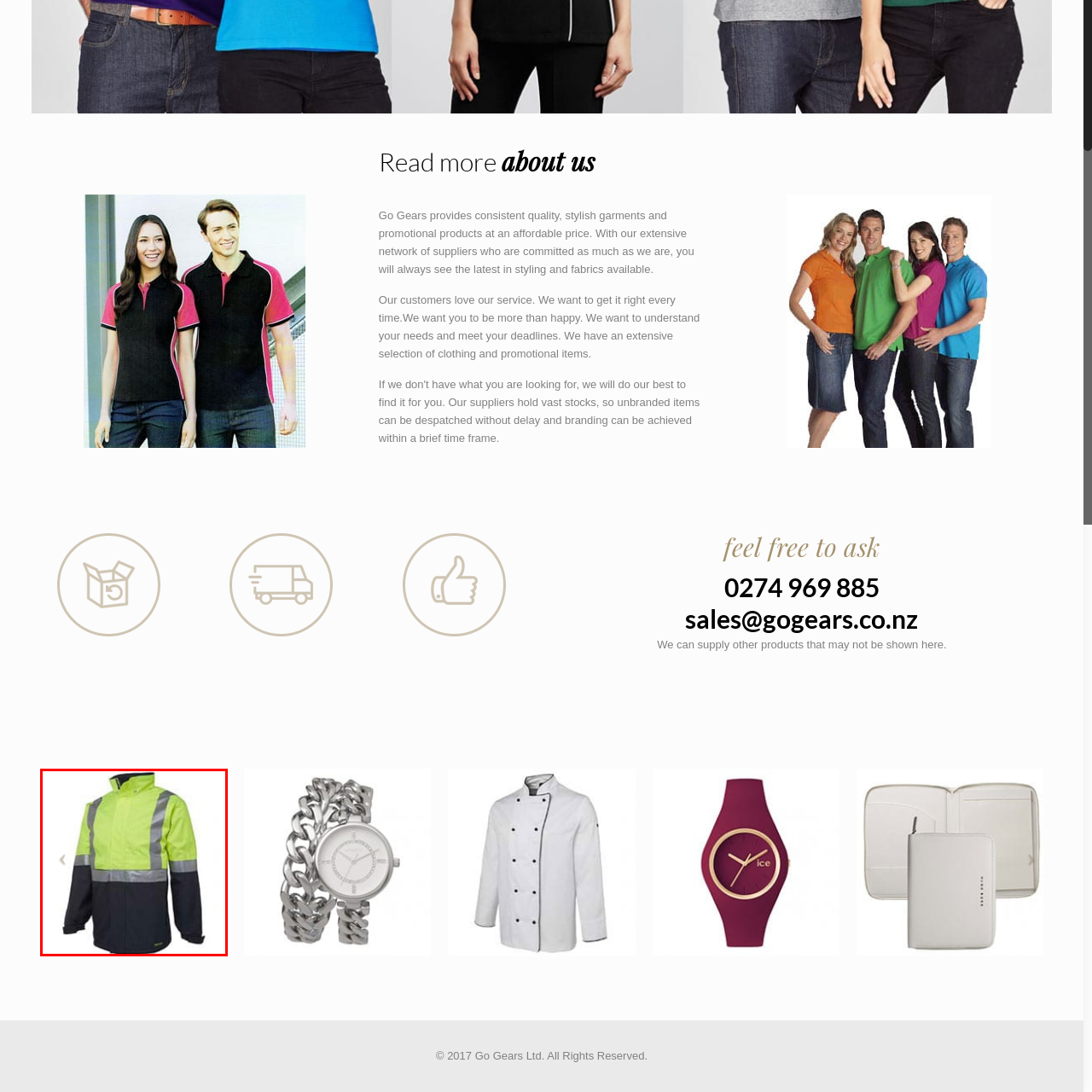Look at the area within the red bounding box, provide a one-word or phrase response to the following question: What is the purpose of the reflective strips?

Safety